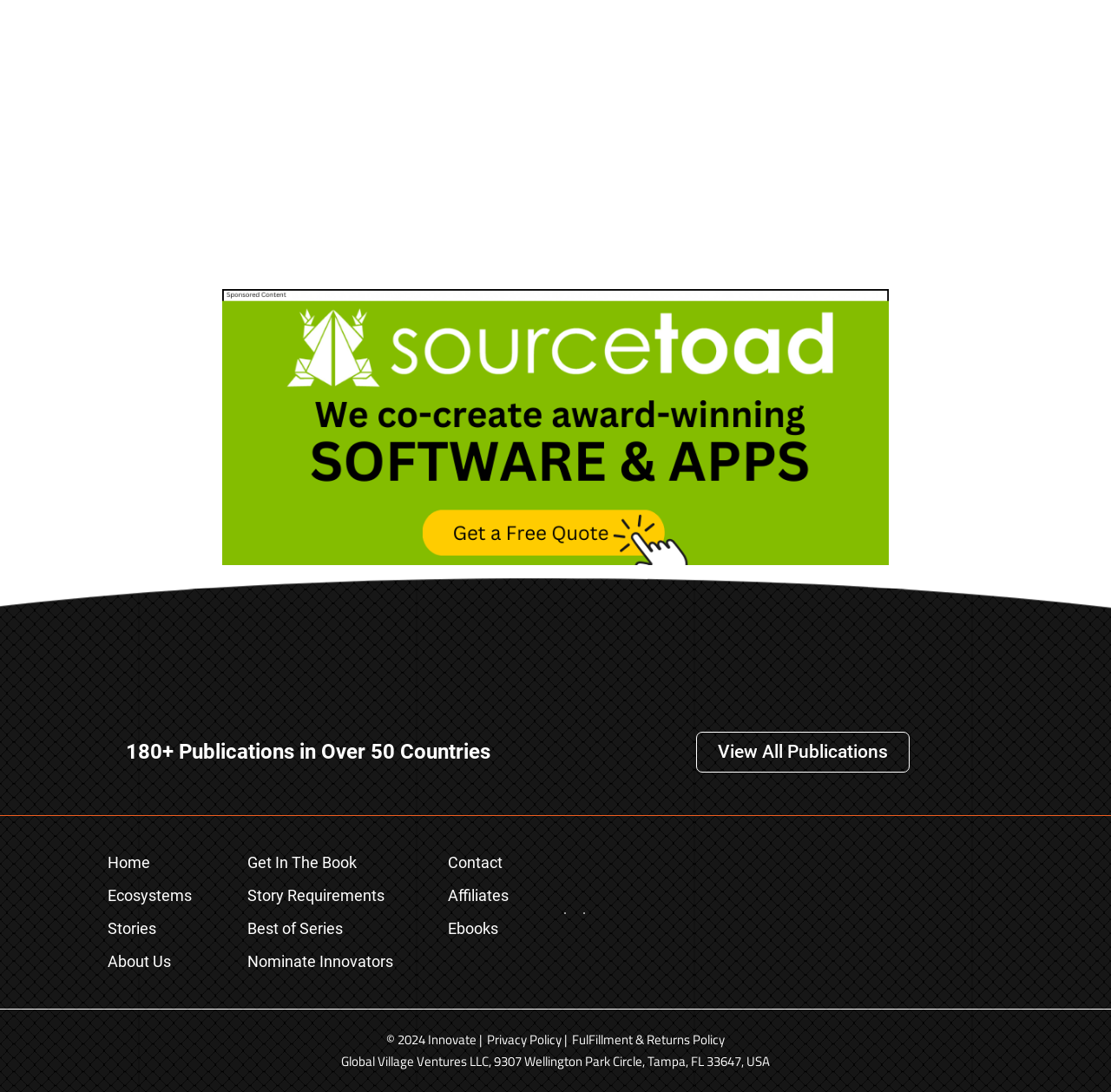Determine the bounding box coordinates of the target area to click to execute the following instruction: "Contact us."

[0.403, 0.775, 0.458, 0.805]